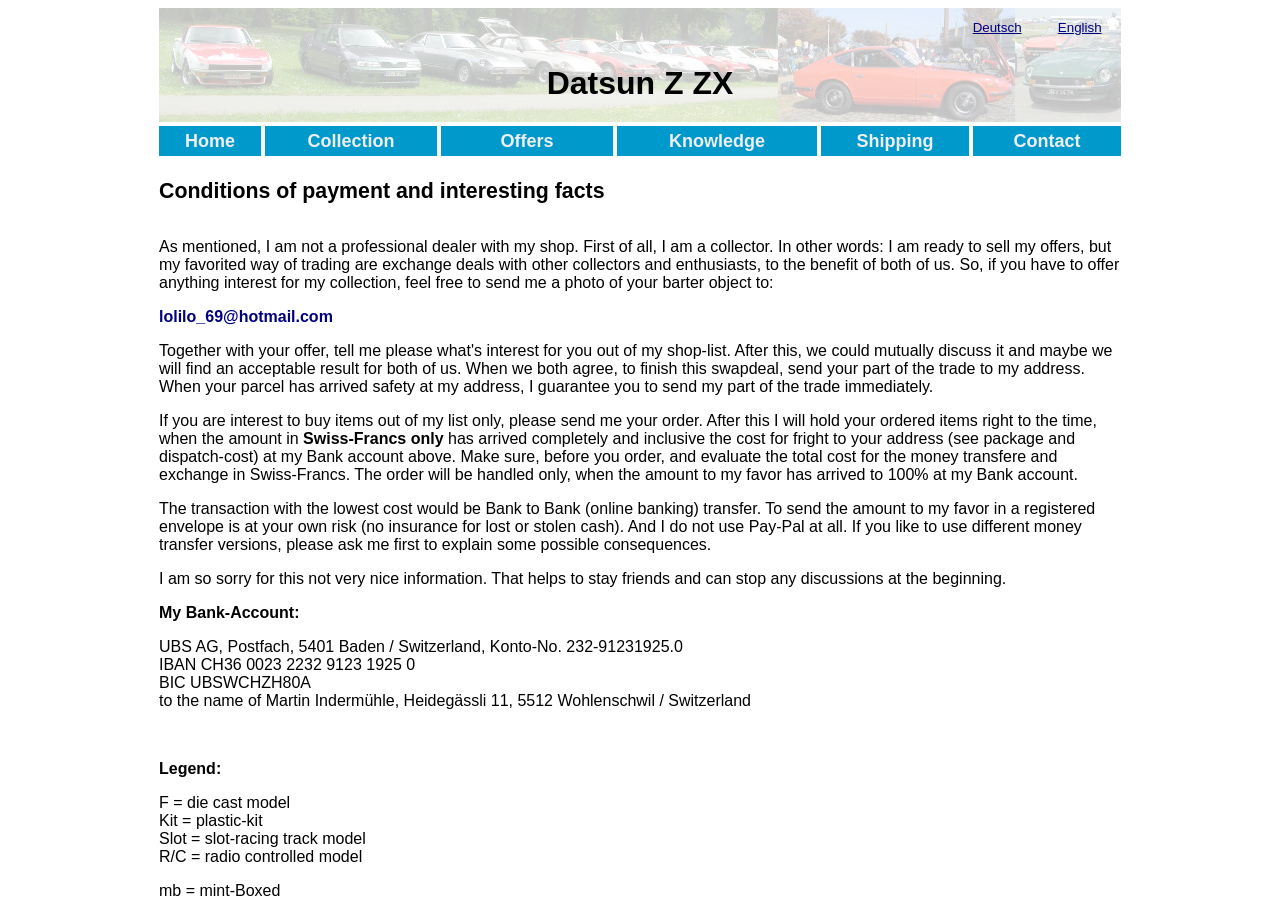Identify the bounding box coordinates for the element that needs to be clicked to fulfill this instruction: "Call the 24-Hour Commercial Hail & Hurricane Hotline". Provide the coordinates in the format of four float numbers between 0 and 1: [left, top, right, bottom].

None